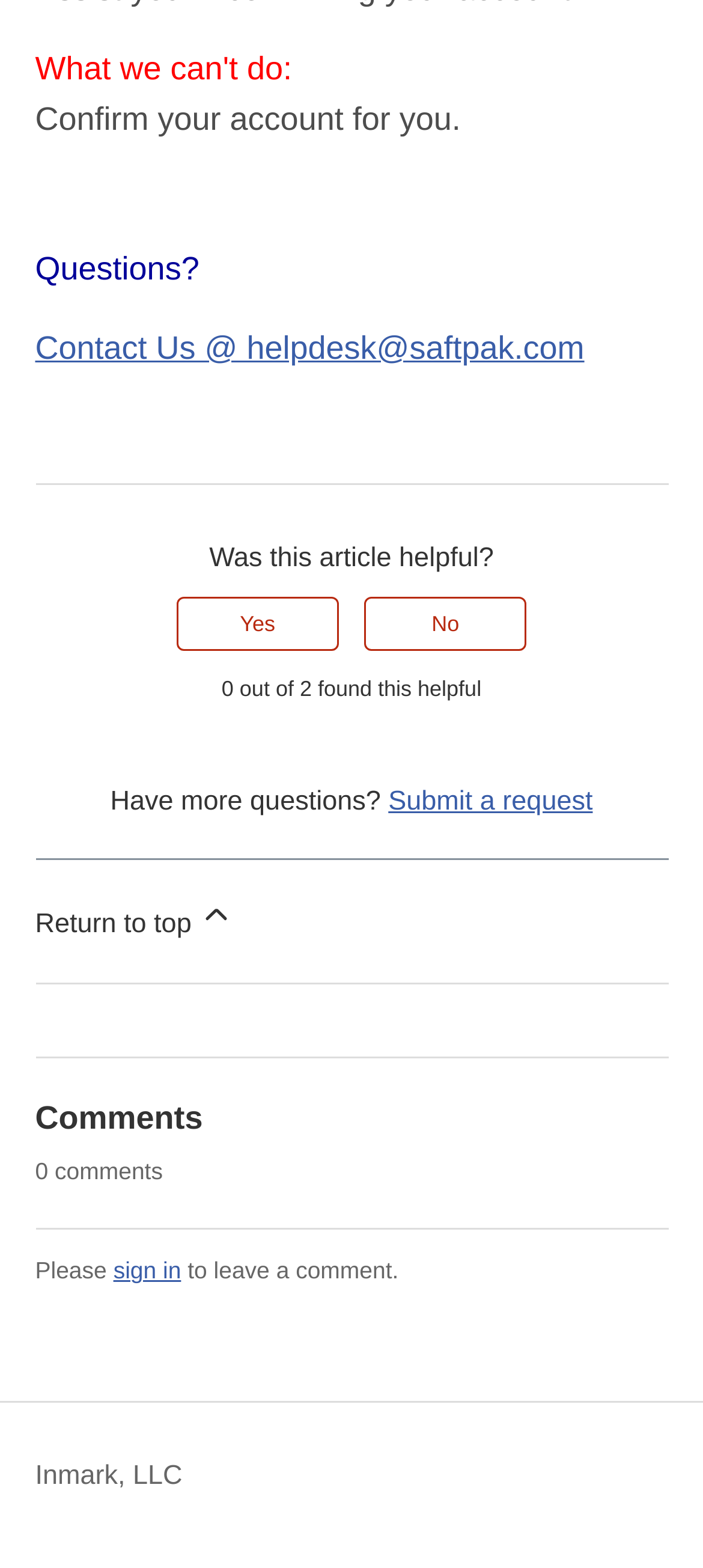Please give a short response to the question using one word or a phrase:
What is the text above the 'Contact Us' link?

Questions?